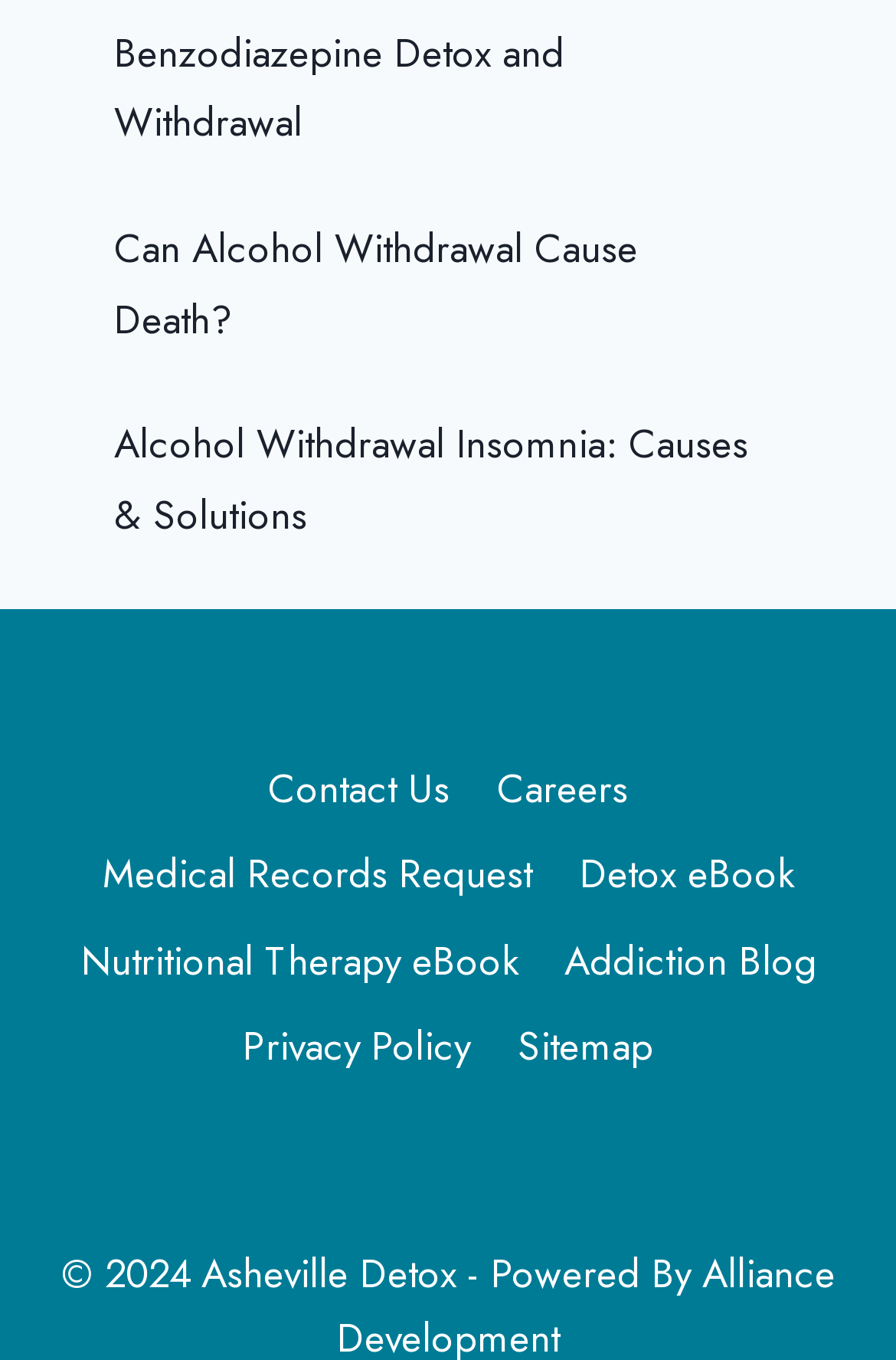How many eBooks are mentioned on the webpage?
From the image, respond with a single word or phrase.

2